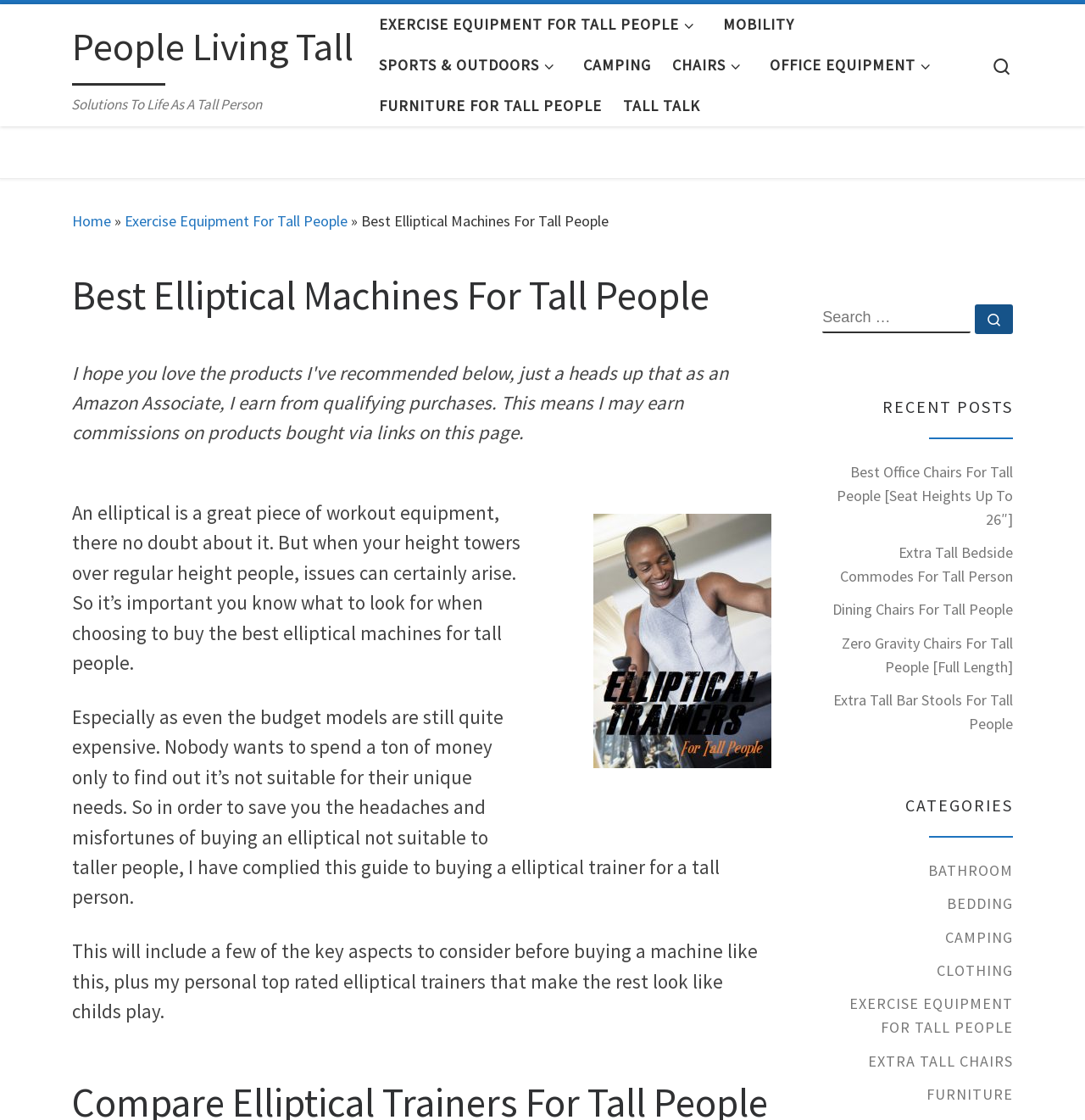Answer this question in one word or a short phrase: How many categories are listed on this webpage?

11